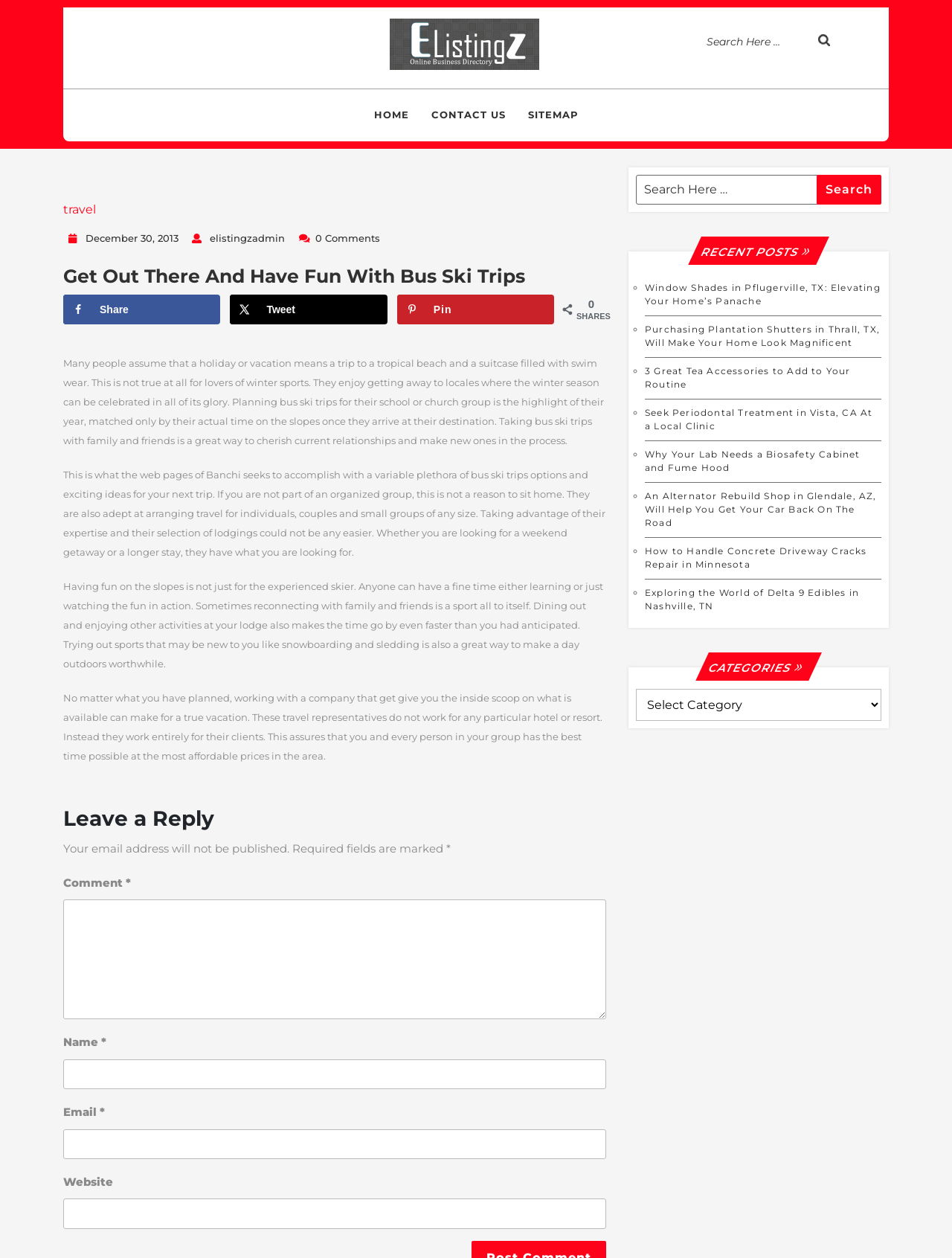Determine the bounding box for the described HTML element: "Contact Us". Ensure the coordinates are four float numbers between 0 and 1 in the format [left, top, right, bottom].

[0.443, 0.078, 0.541, 0.105]